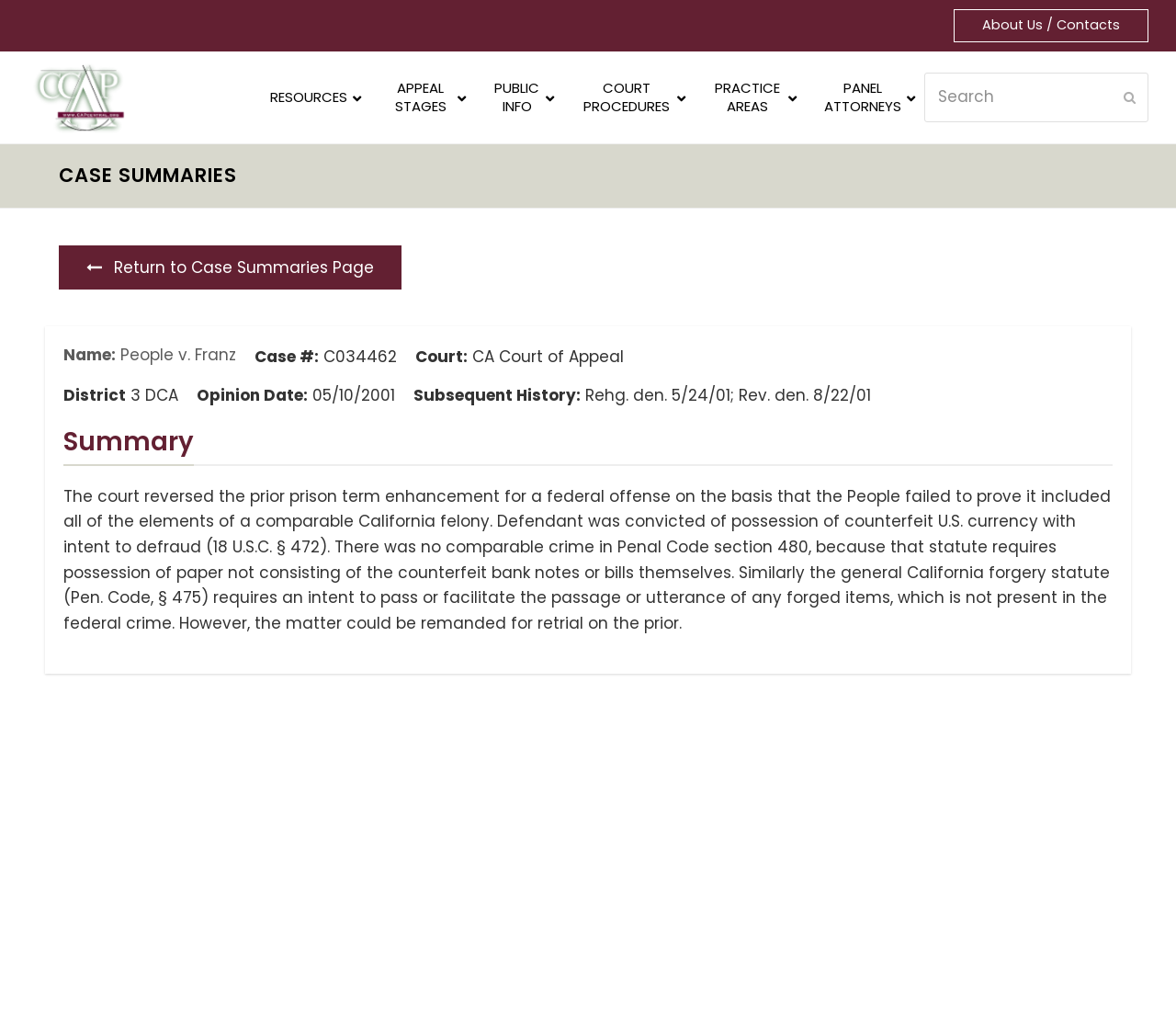What is the defendant convicted of?
Please provide a comprehensive answer to the question based on the webpage screenshot.

I found the defendant's conviction by reading the summary section on the webpage, which is located below the 'Subsequent History:' section. The summary states that the defendant was convicted of 'possession of counterfeit U.S. currency with intent to defraud'.